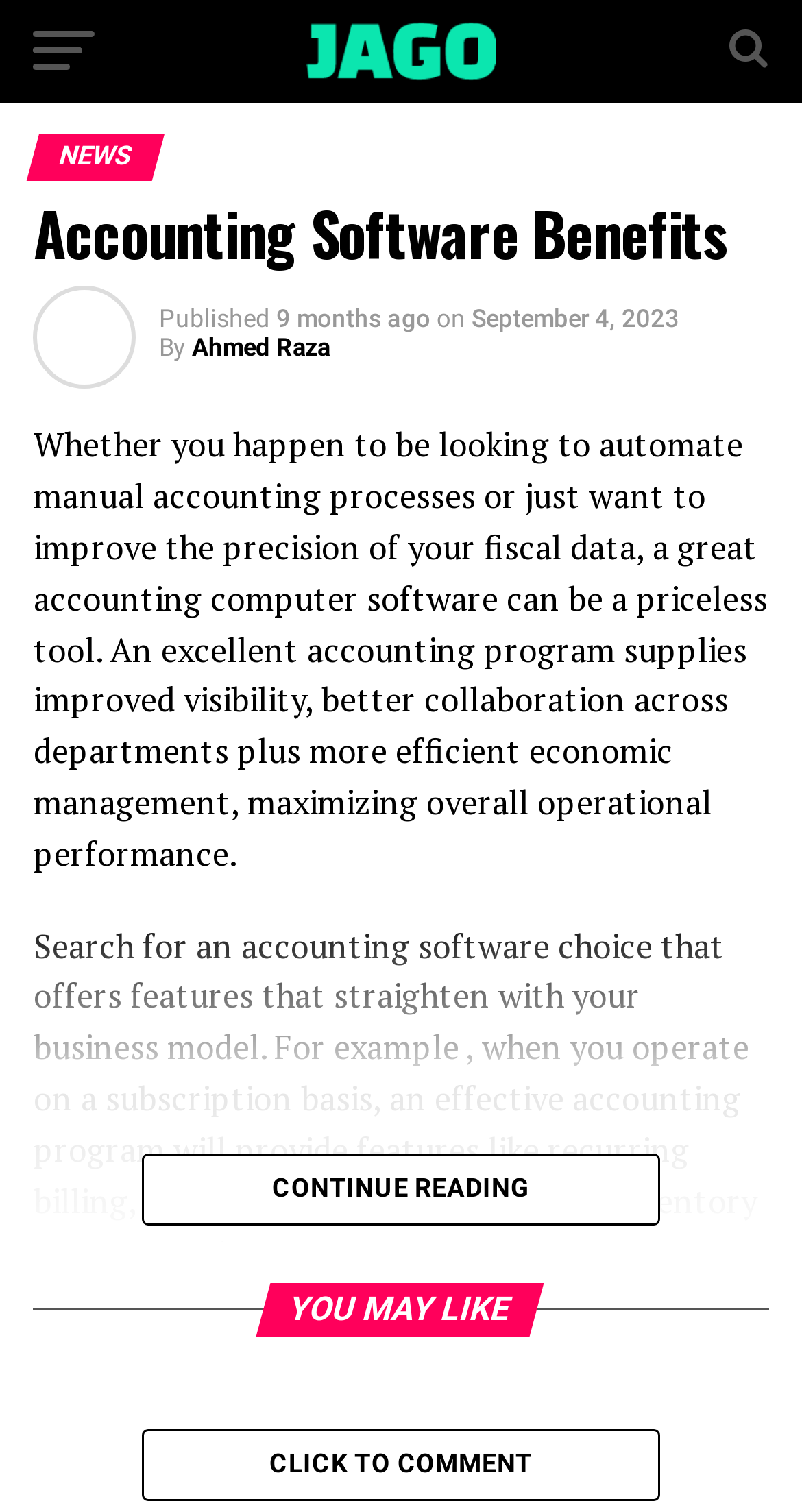Give a short answer using one word or phrase for the question:
What is the date of the published article?

September 4, 2023